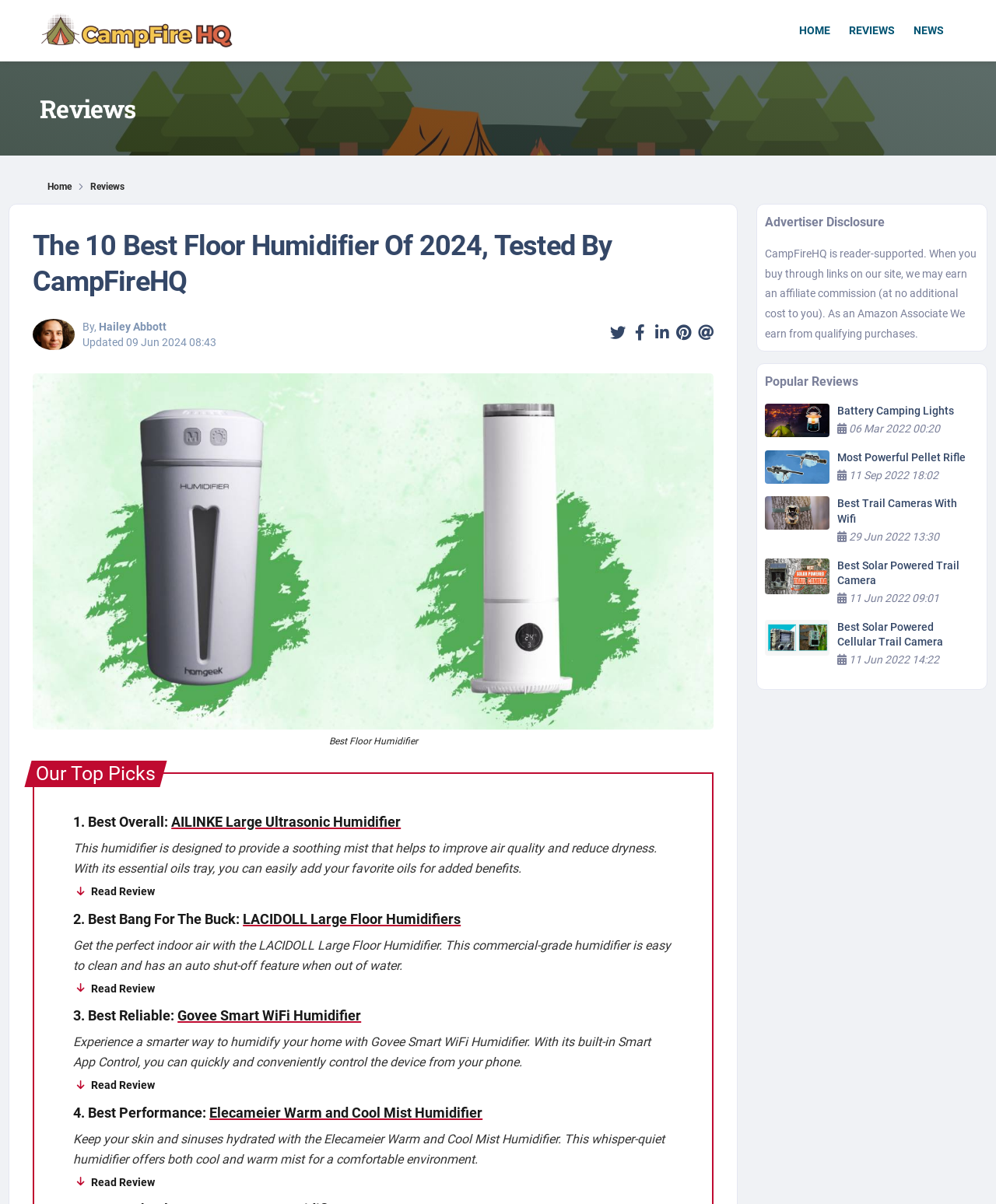Identify the bounding box for the UI element that is described as follows: "Most Powerful Pellet Rifle".

[0.84, 0.374, 0.969, 0.385]